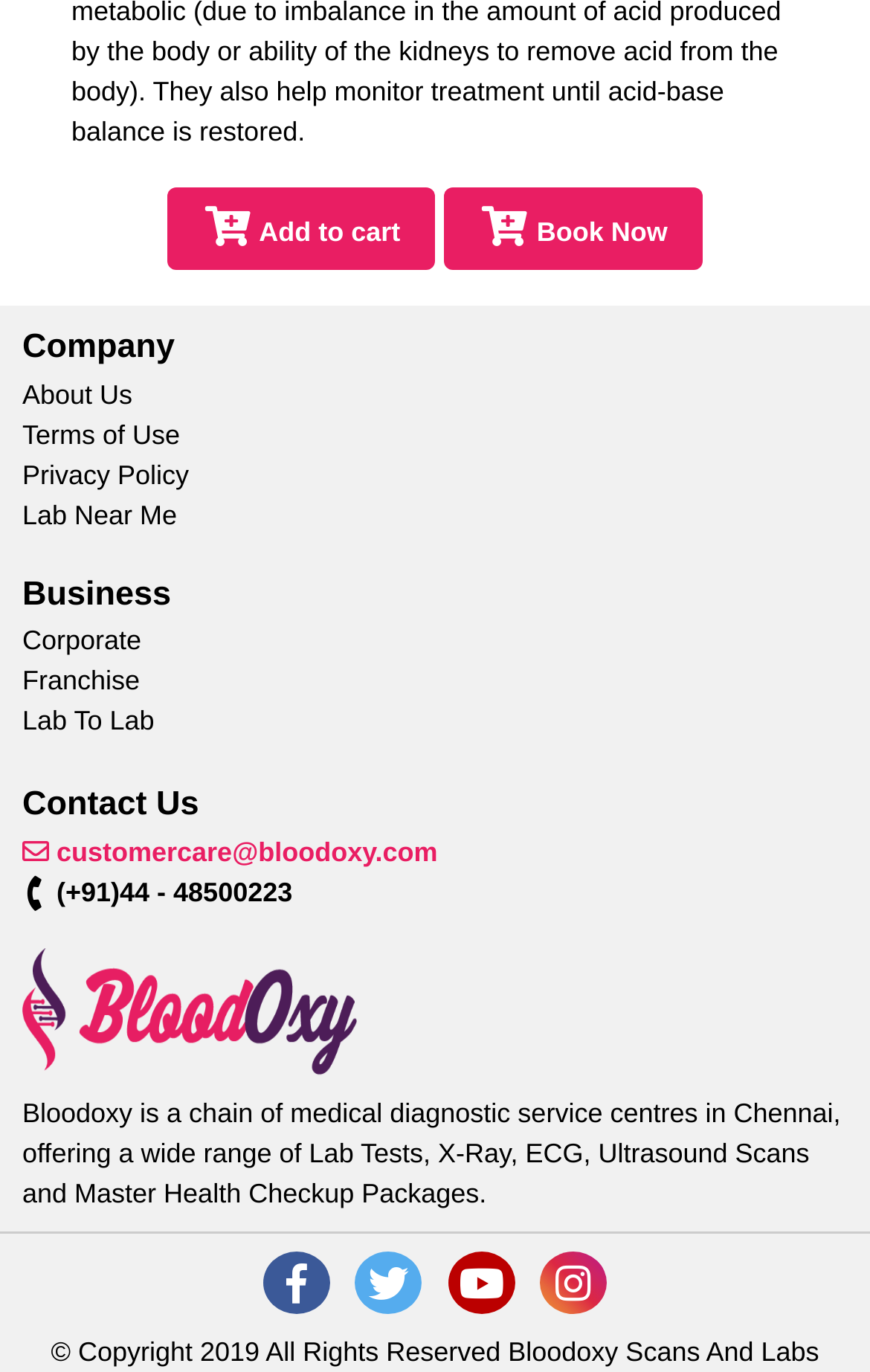Using the provided element description "Franchise", determine the bounding box coordinates of the UI element.

[0.026, 0.485, 0.161, 0.508]